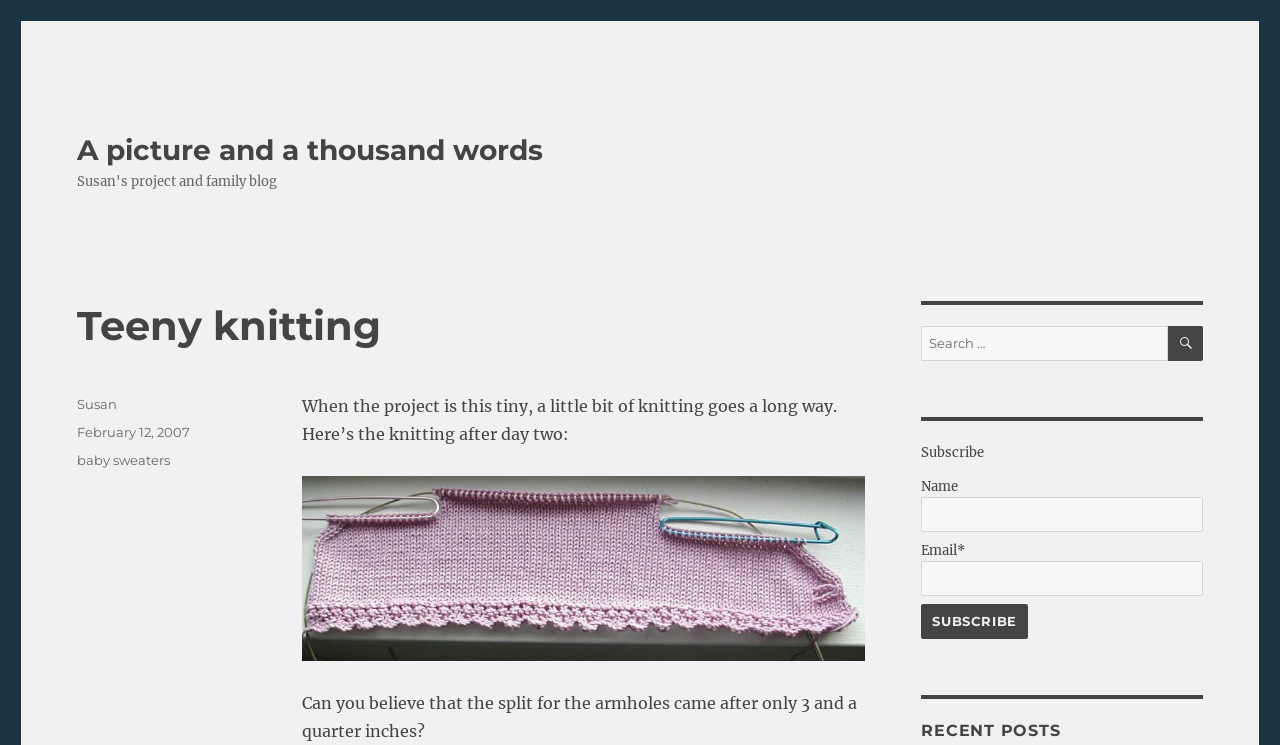Locate the bounding box coordinates of the element that needs to be clicked to carry out the instruction: "Contact us by phone". The coordinates should be given as four float numbers ranging from 0 to 1, i.e., [left, top, right, bottom].

None